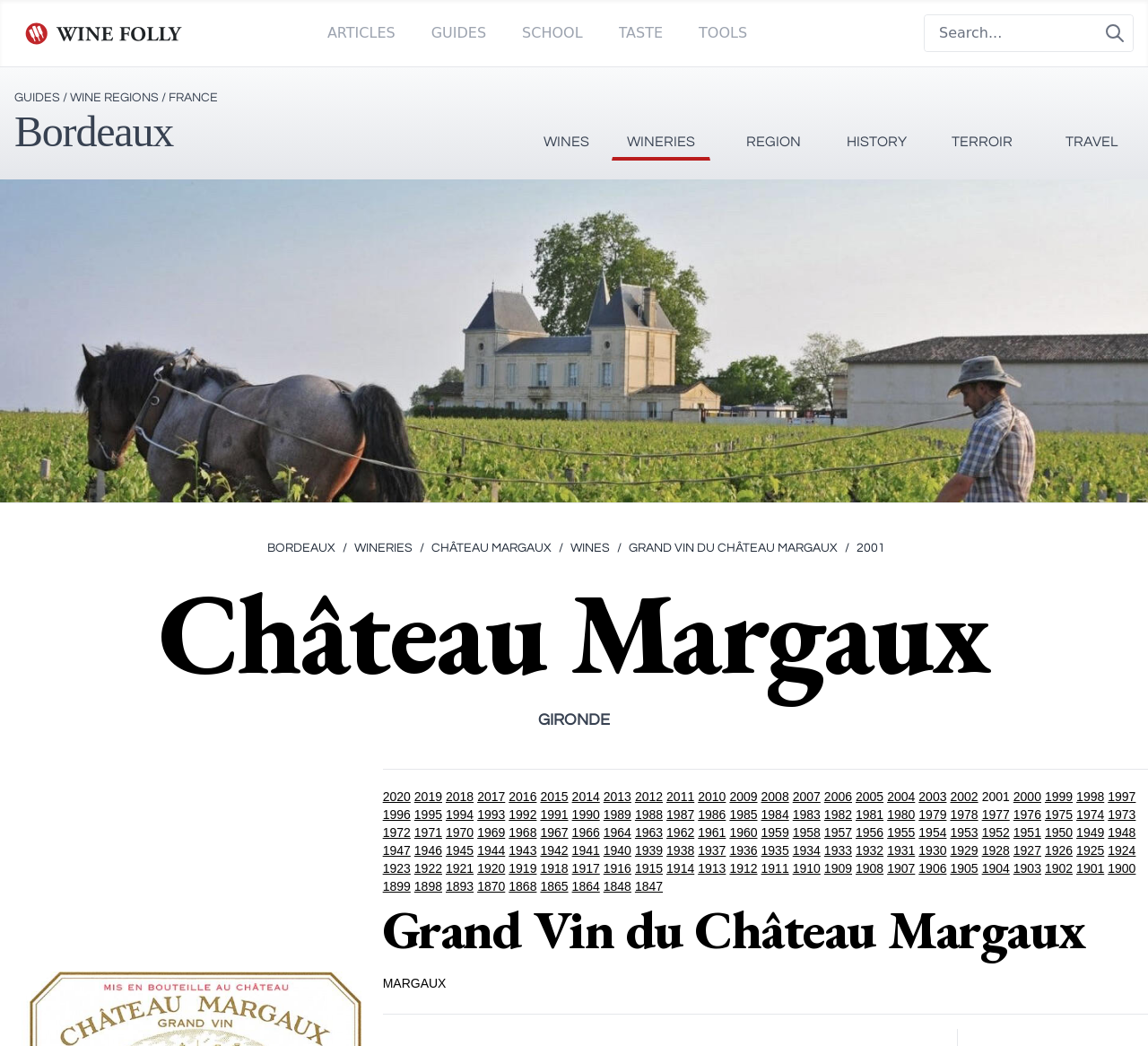Respond with a single word or phrase to the following question:
How many links are there under the 'WINE REGIONS' section?

1